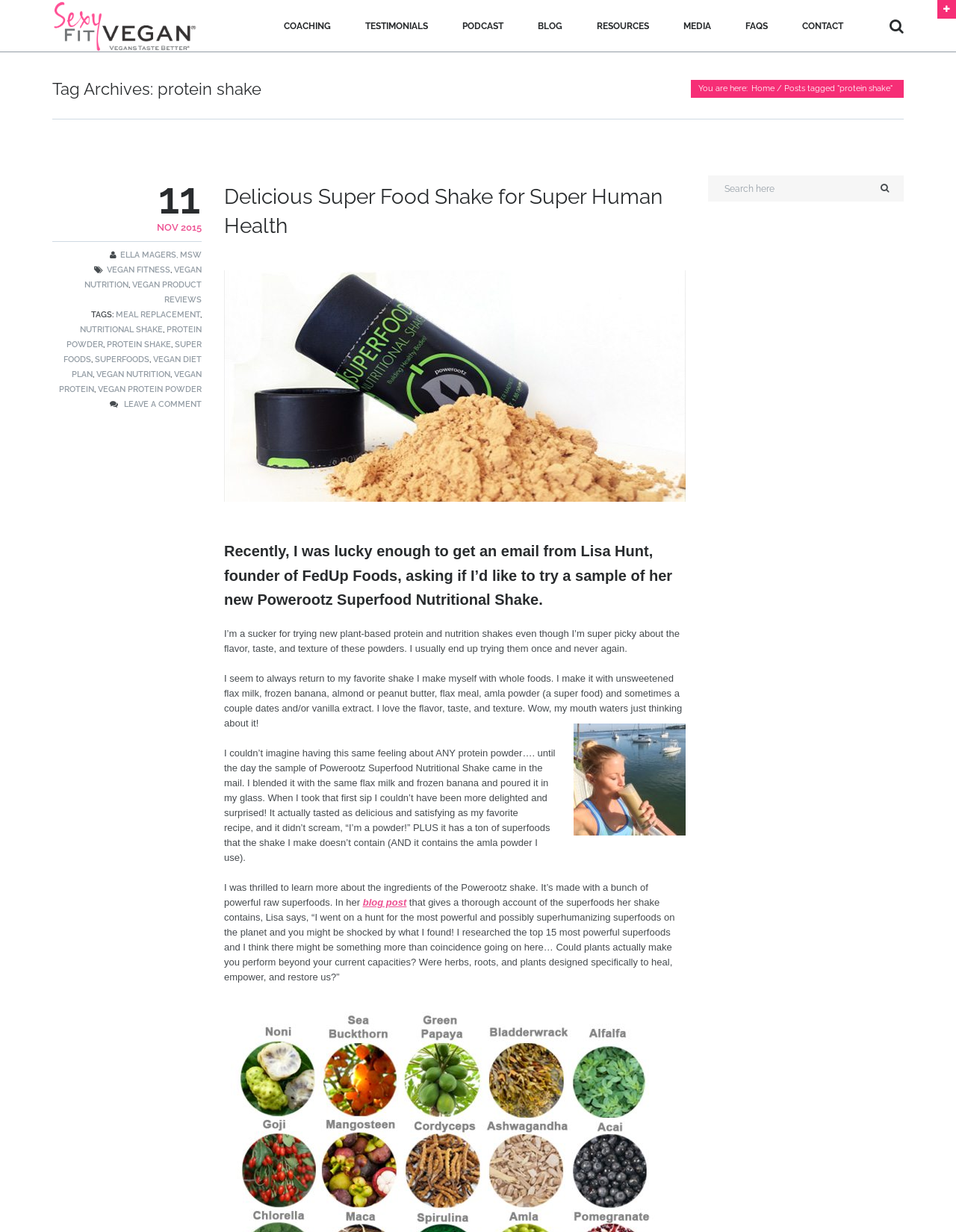Give a one-word or one-phrase response to the question:
What is the name of the superfood nutritional shake mentioned in the post?

Powerootz Superfood Nutritional Shake